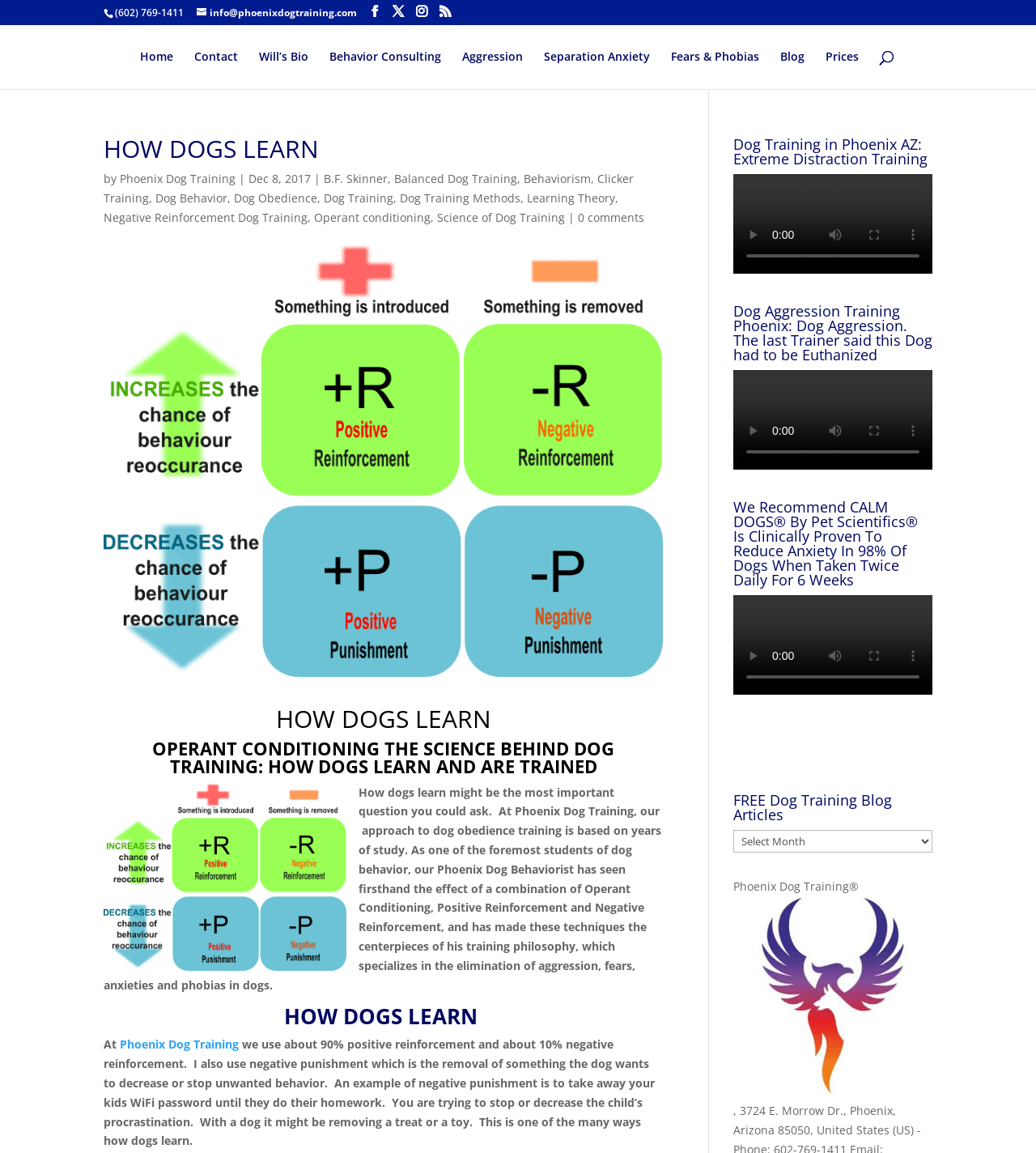Given the description "BOARD OF DIRECTORS", determine the bounding box of the corresponding UI element.

None